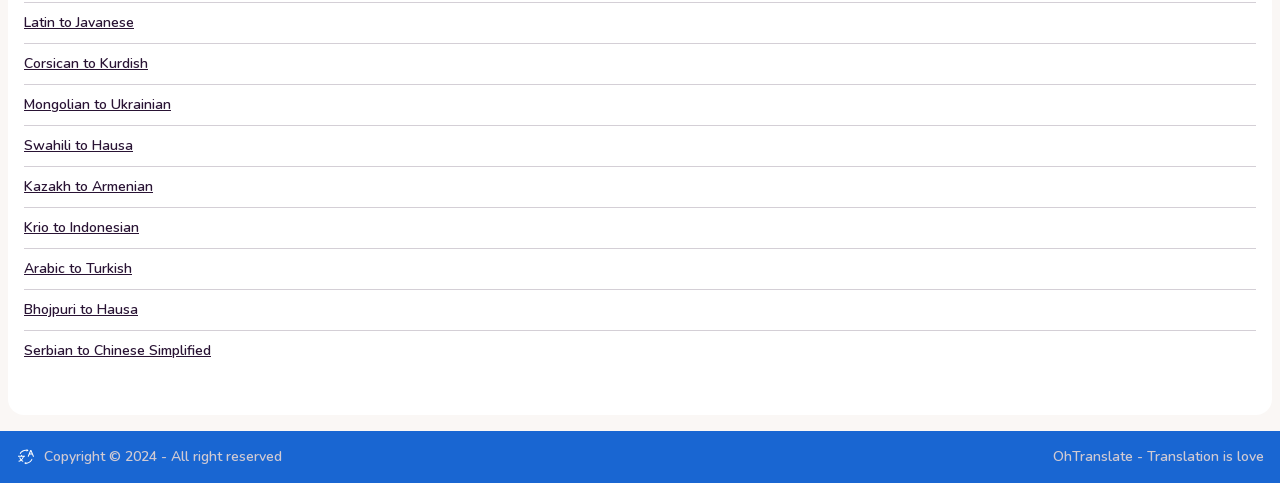Please identify the bounding box coordinates of the region to click in order to complete the task: "translate from Arabic to Turkish". The coordinates must be four float numbers between 0 and 1, specified as [left, top, right, bottom].

[0.019, 0.536, 0.103, 0.576]